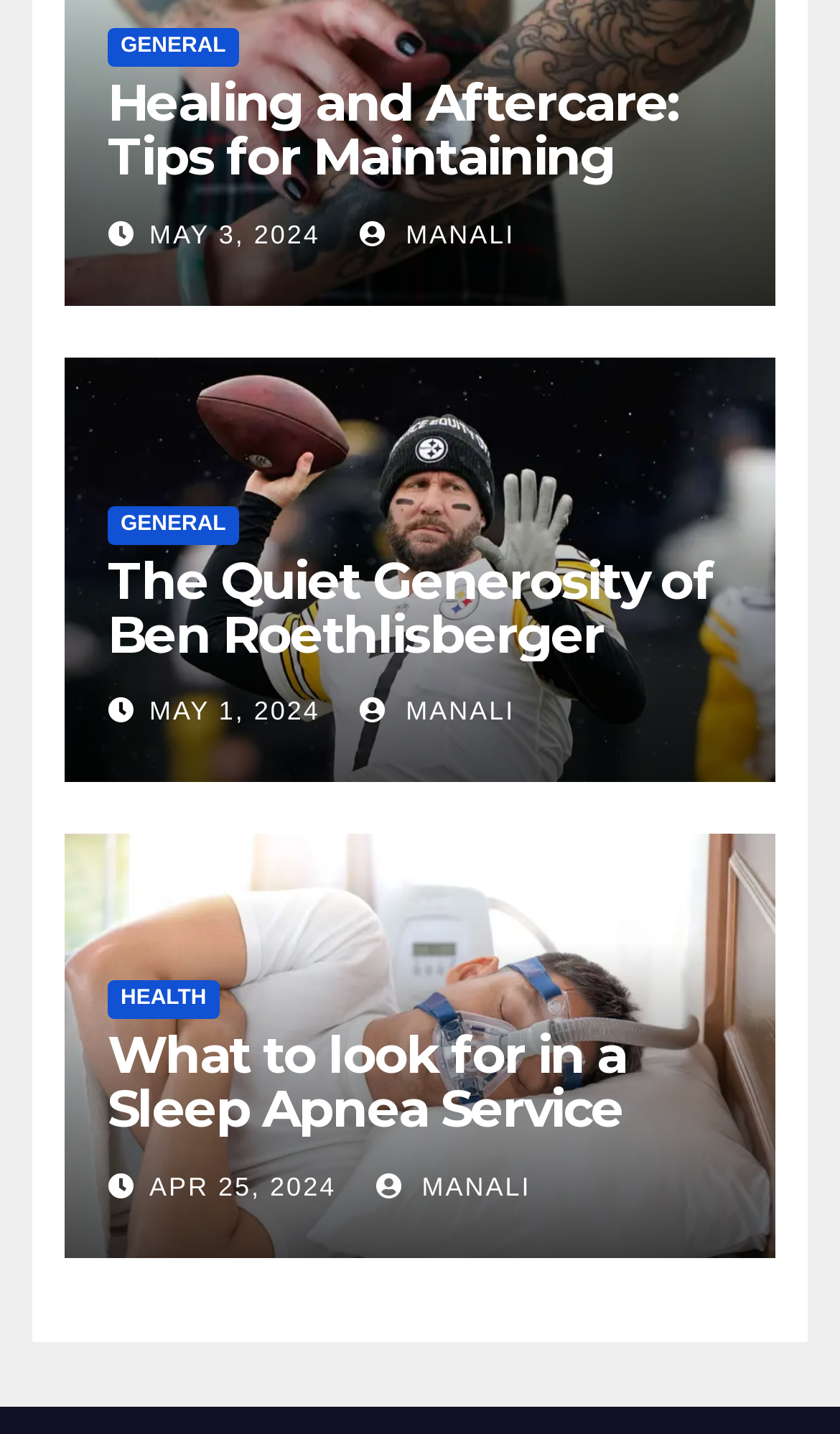Please use the details from the image to answer the following question comprehensively:
What is the date of the latest article?

I looked at the dates associated with each article and found that 'MAY 3, 2024' is the latest date, which corresponds to the article 'Healing and Aftercare: Tips for Maintaining Your New Tattoo'.